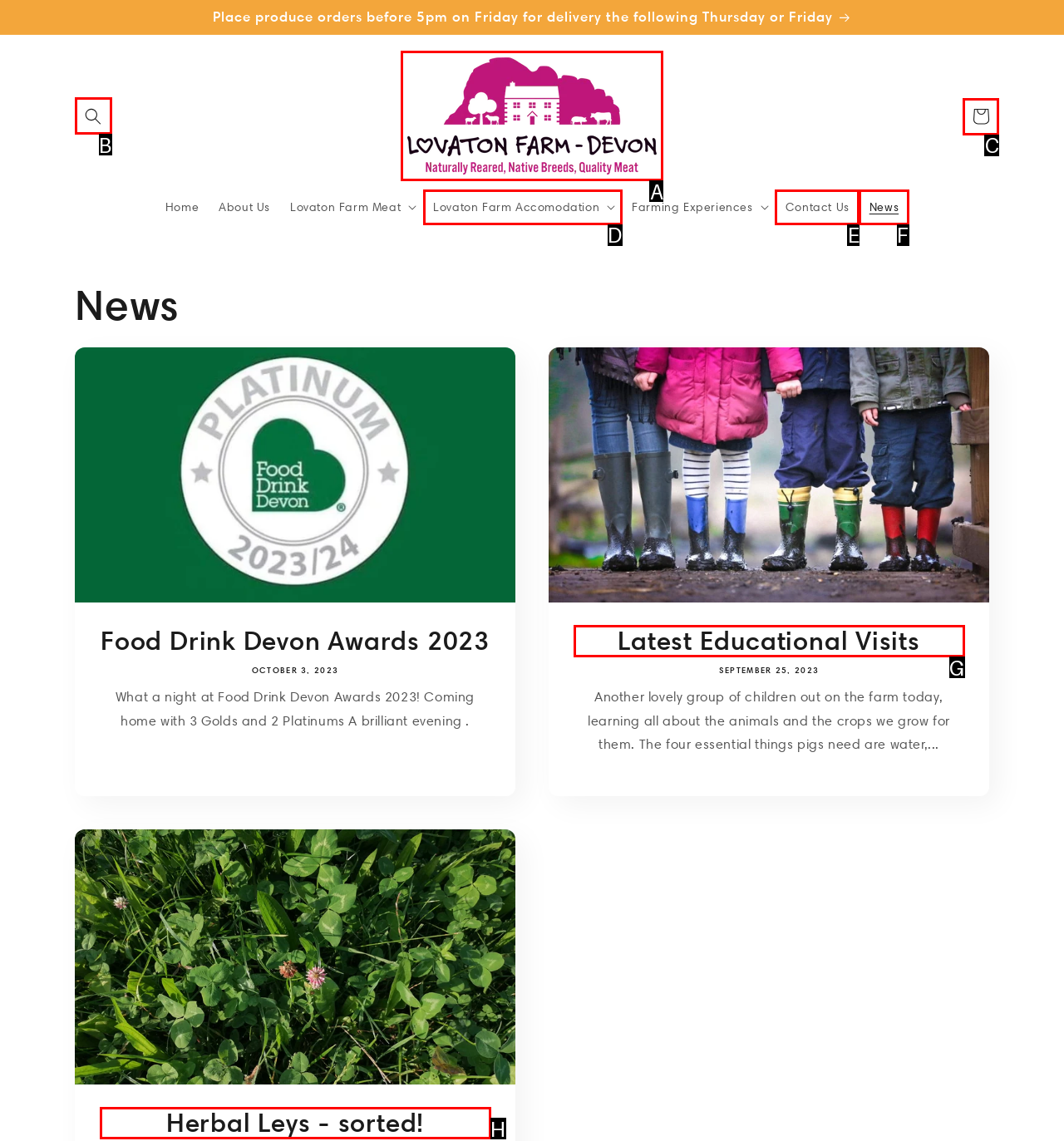Identify the correct option to click in order to complete this task: View Cart
Answer with the letter of the chosen option directly.

C